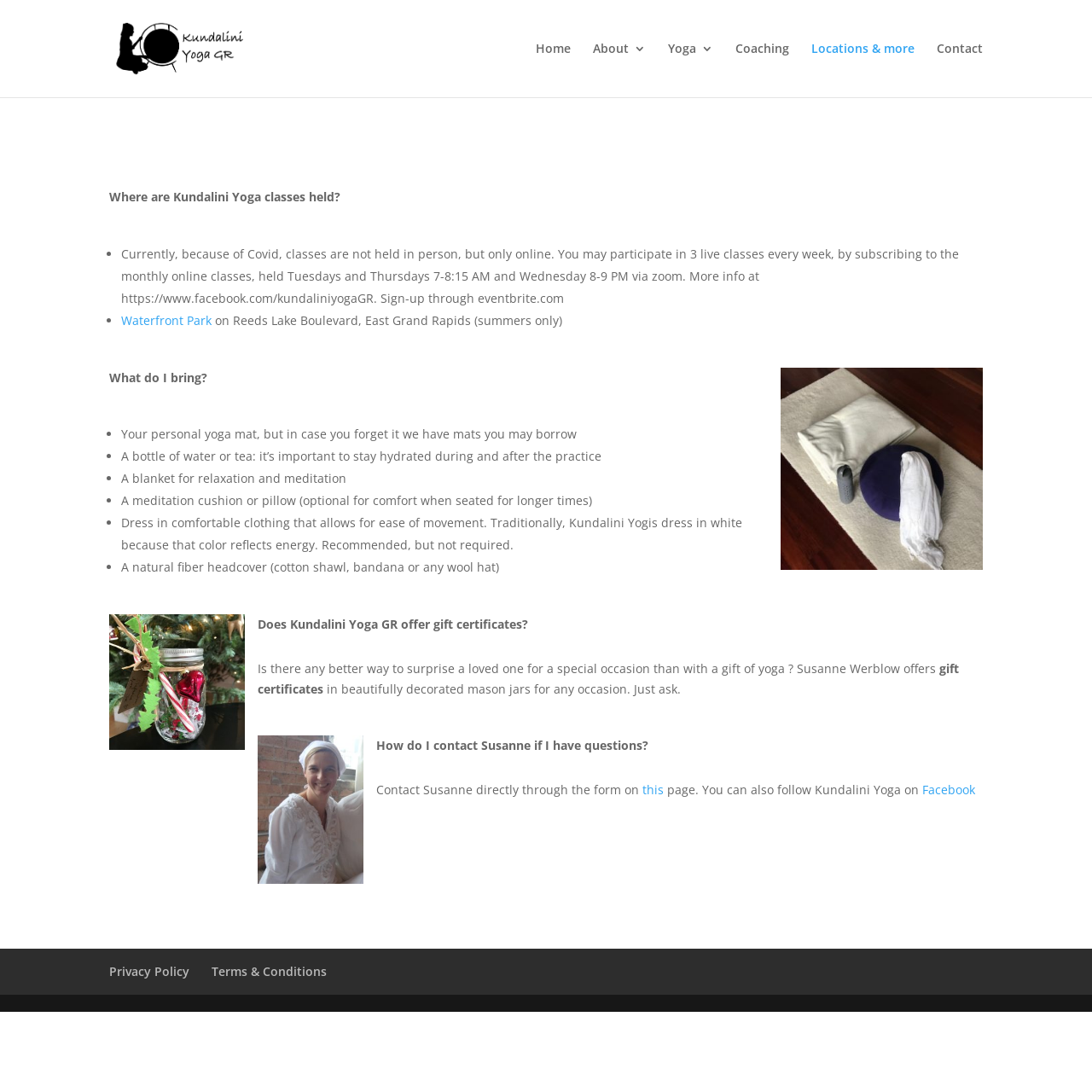Show me the bounding box coordinates of the clickable region to achieve the task as per the instruction: "Click on Contact".

[0.858, 0.039, 0.9, 0.089]